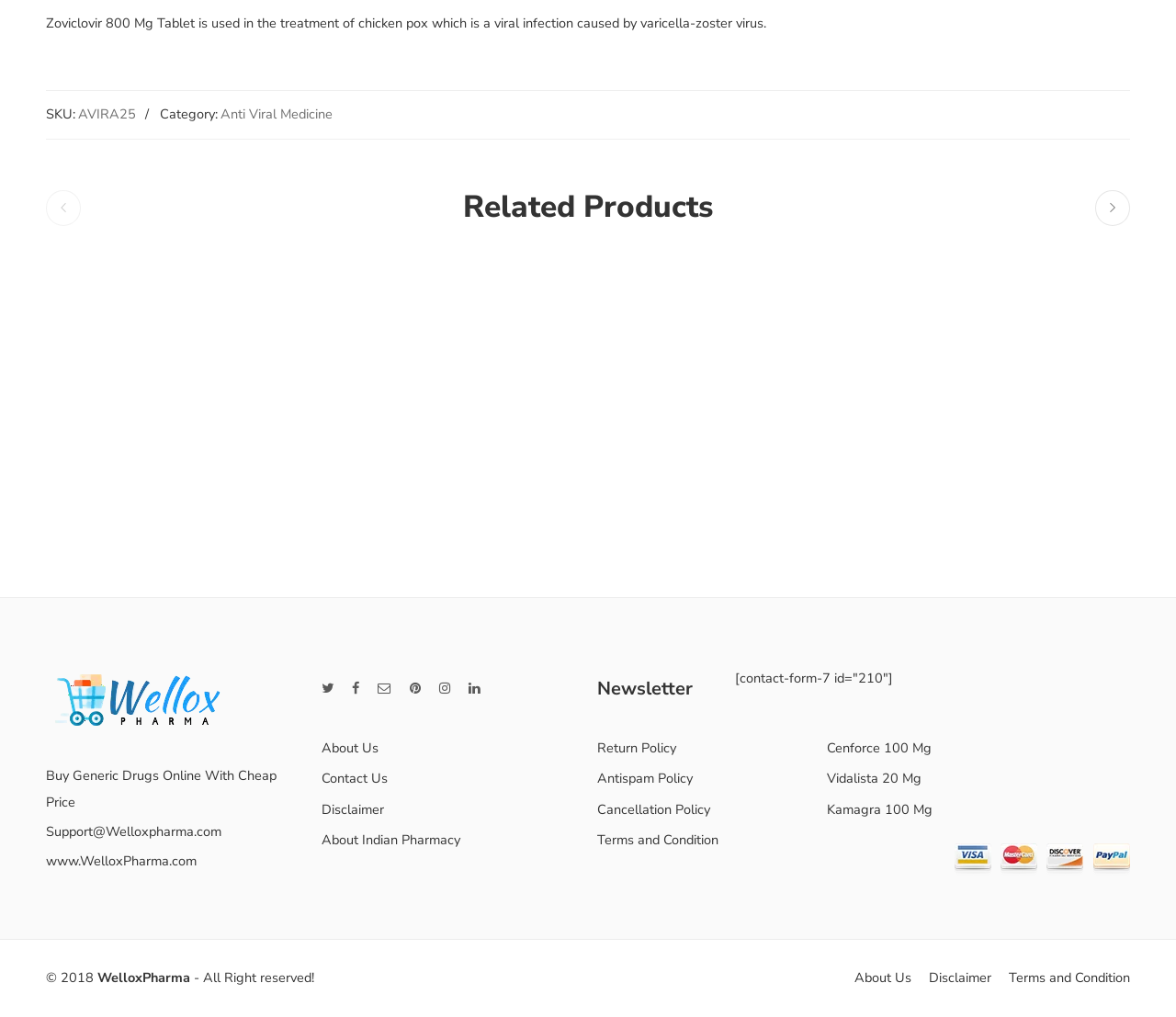Pinpoint the bounding box coordinates of the clickable area needed to execute the instruction: "Contact support via 'Support@Welloxpharma.com'". The coordinates should be specified as four float numbers between 0 and 1, i.e., [left, top, right, bottom].

[0.039, 0.809, 0.188, 0.827]